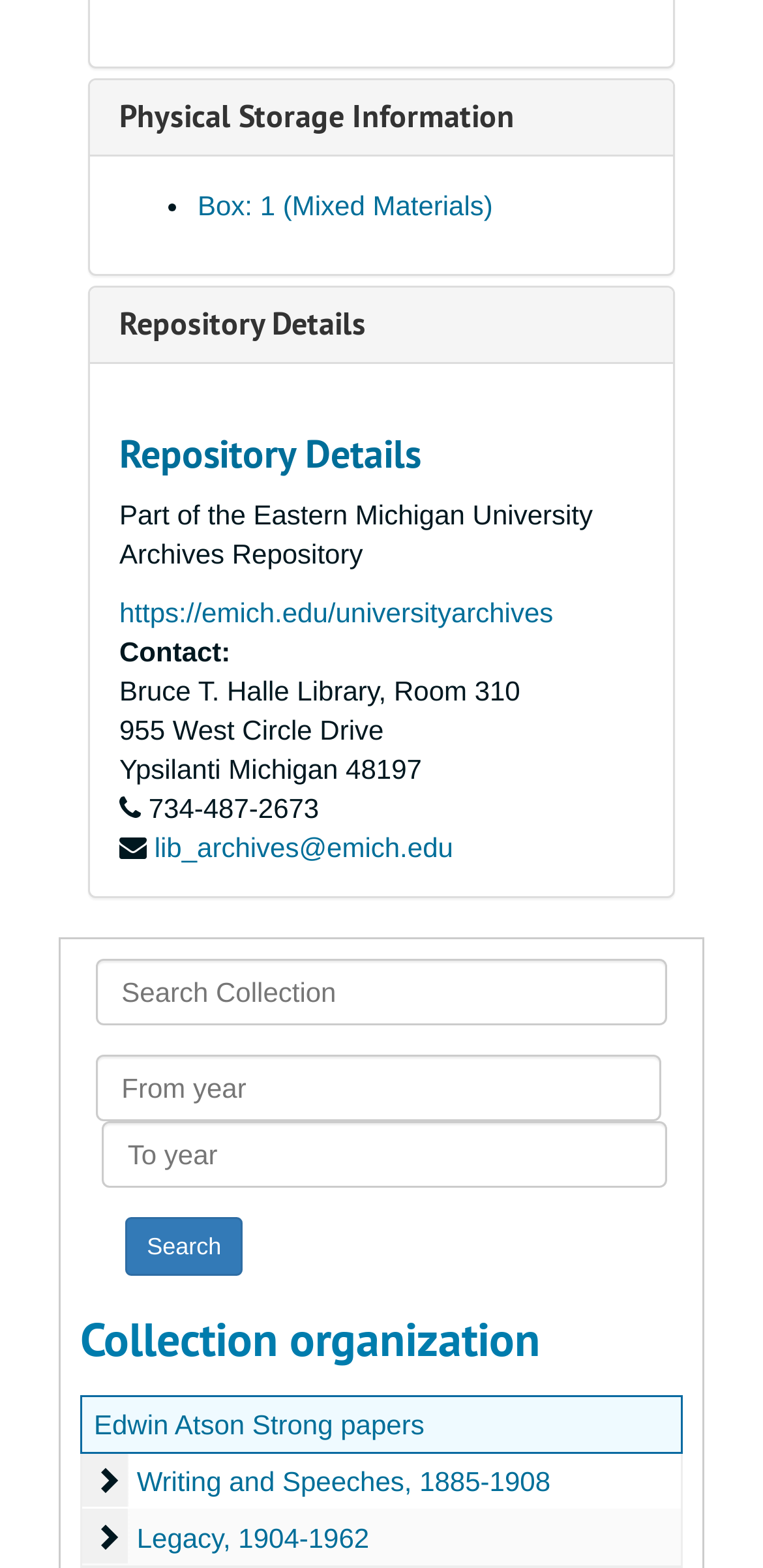Identify the bounding box coordinates for the UI element that matches this description: "News".

None